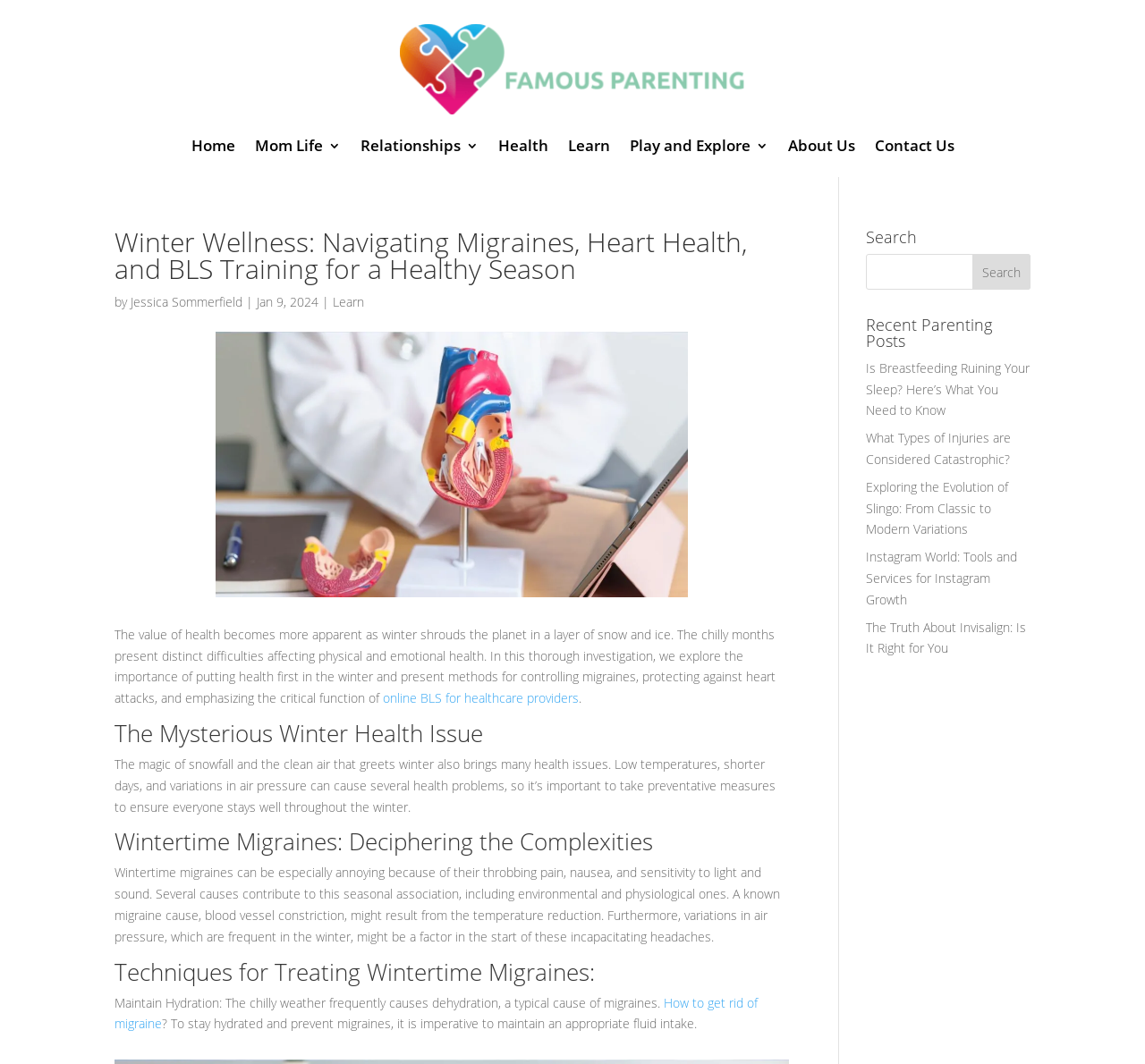Produce a meticulous description of the webpage.

This webpage is about winter wellness, focusing on navigating migraines, heart health, and BLS training for a healthy season. At the top, there is a navigation menu with 8 links: "Home", "Mom Life 3", "Relationships 3", "Health", "Learn", "Play and Explore 3", "About Us", and "Contact Us". Below the navigation menu, there is a large heading that reads "Winter Wellness: Navigating Migraines, Heart Health, and BLS Training for a Healthy Season" followed by the author's name, "Jessica Sommerfield", and the date "Jan 9, 2024".

To the right of the heading, there is an image. Below the image, there is a paragraph of text that introduces the importance of prioritizing health during the winter season. The text mentions the challenges of winter on physical and emotional health and hints at the content of the article.

The article is divided into sections, each with its own heading. The first section is "The Mysterious Winter Health Issue", which discusses the health problems that come with winter, such as low temperatures, shorter days, and air pressure variations. The second section is "Wintertime Migraines: Deciphering the Complexities", which explains the causes of migraines during winter, including environmental and physiological factors. The third section is "Techniques for Treating Wintertime Migraines", which provides advice on maintaining hydration to prevent migraines.

On the right side of the page, there is a search bar with a "Search" button. Below the search bar, there is a section titled "Recent Parenting Posts" with 5 links to other articles on parenting topics.

There are two images on the page, one at the top and another in the middle of the article. The page also has several links to other articles and resources, including "Learn", "online BLS for healthcare providers", and "How to get rid of migraine".